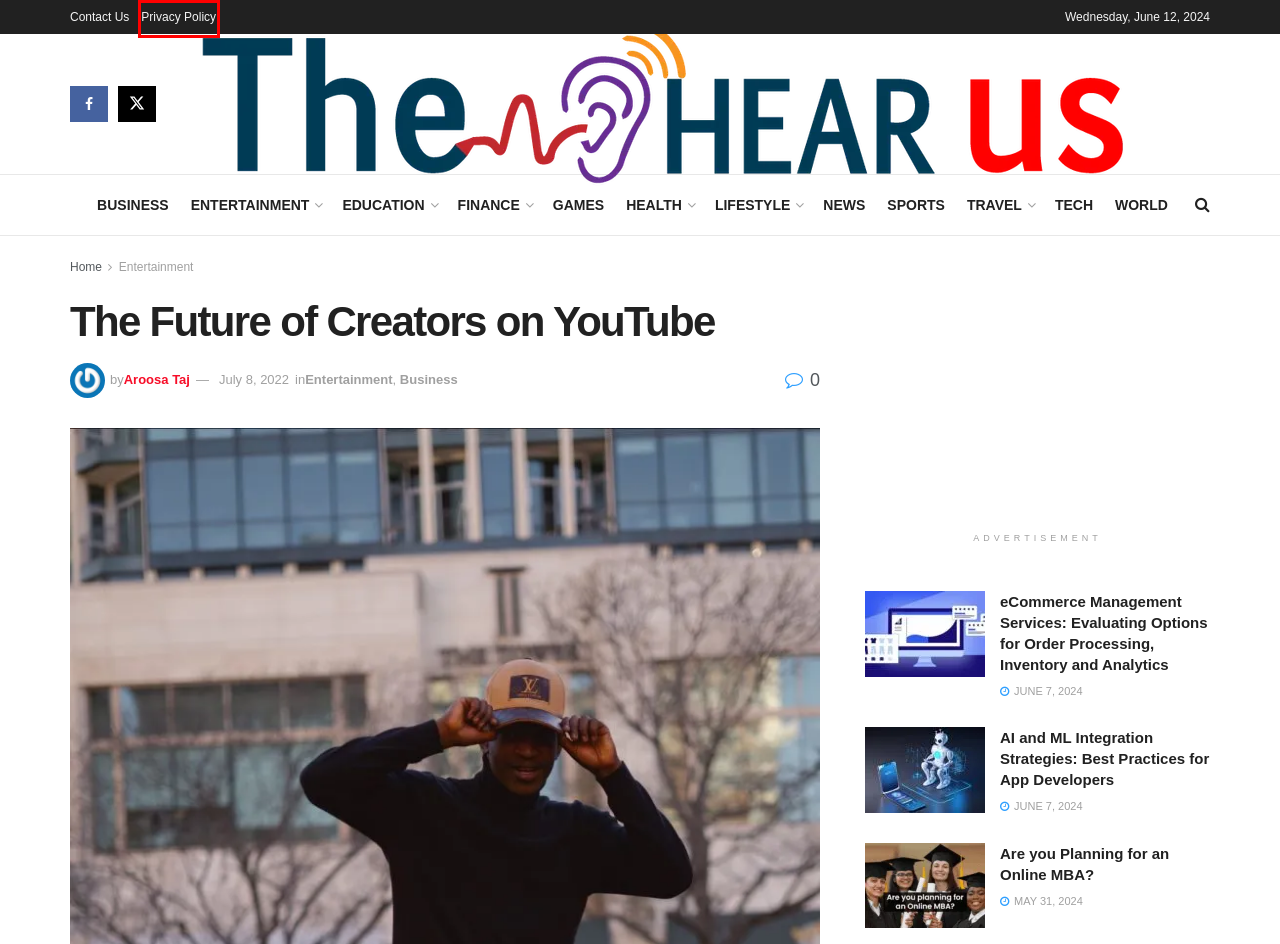A screenshot of a webpage is given with a red bounding box around a UI element. Choose the description that best matches the new webpage shown after clicking the element within the red bounding box. Here are the candidates:
A. Aroosa Taj - The Hear Us
B. Tech - The Hear Us
C. AI And ML Integration Strategies: Best Practices For App Developers - The Hear Us
D. Privacy Policy - The Hear Us
E. Contact Us - The Hear Us
F. Are You Planning For An Online MBA?
G. Games - The Hear Us
H. Sports - The Hear Us

D